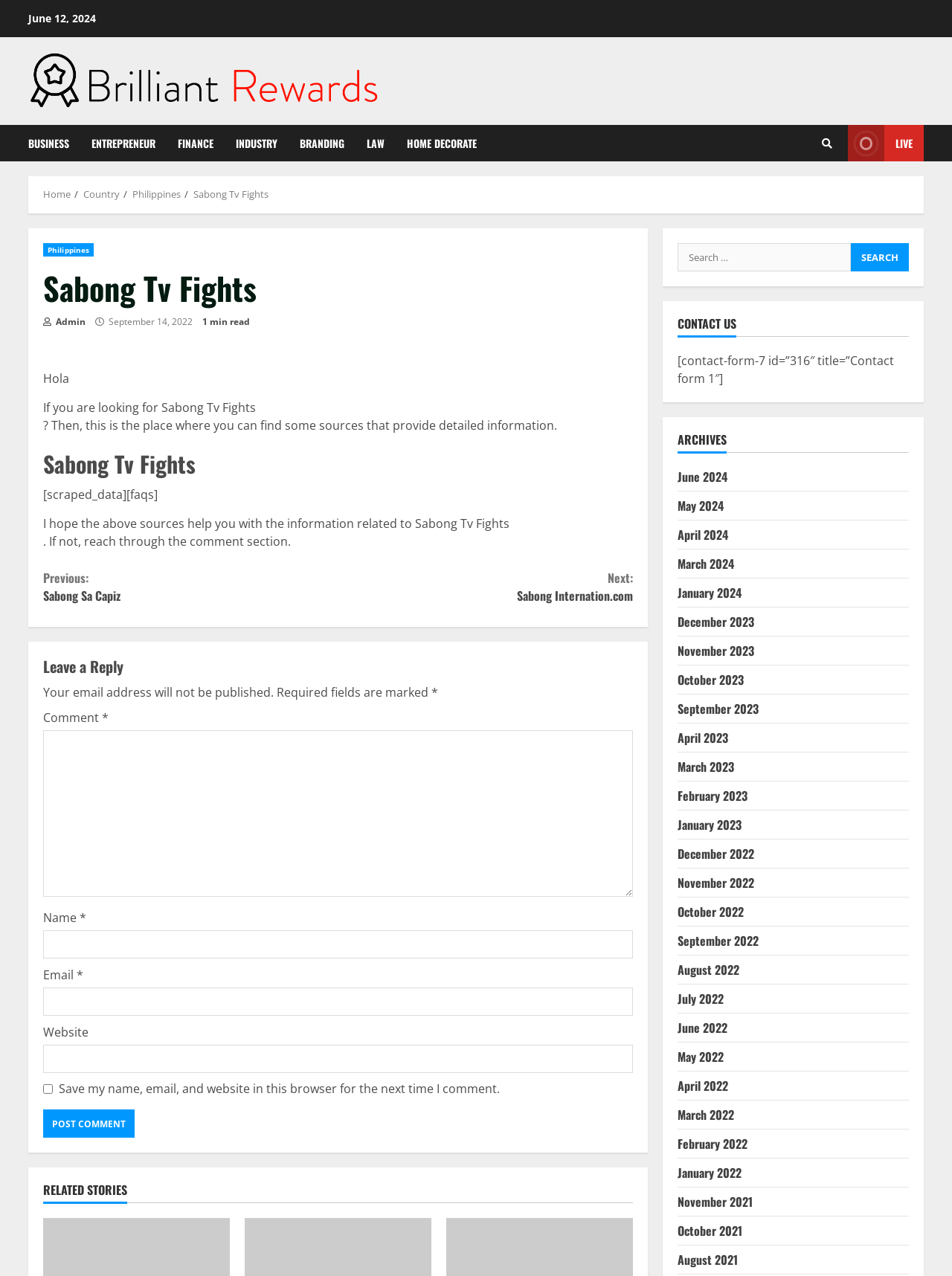Locate the bounding box of the UI element described by: "parent_node: Search for: value="Search"" in the given webpage screenshot.

[0.894, 0.19, 0.955, 0.212]